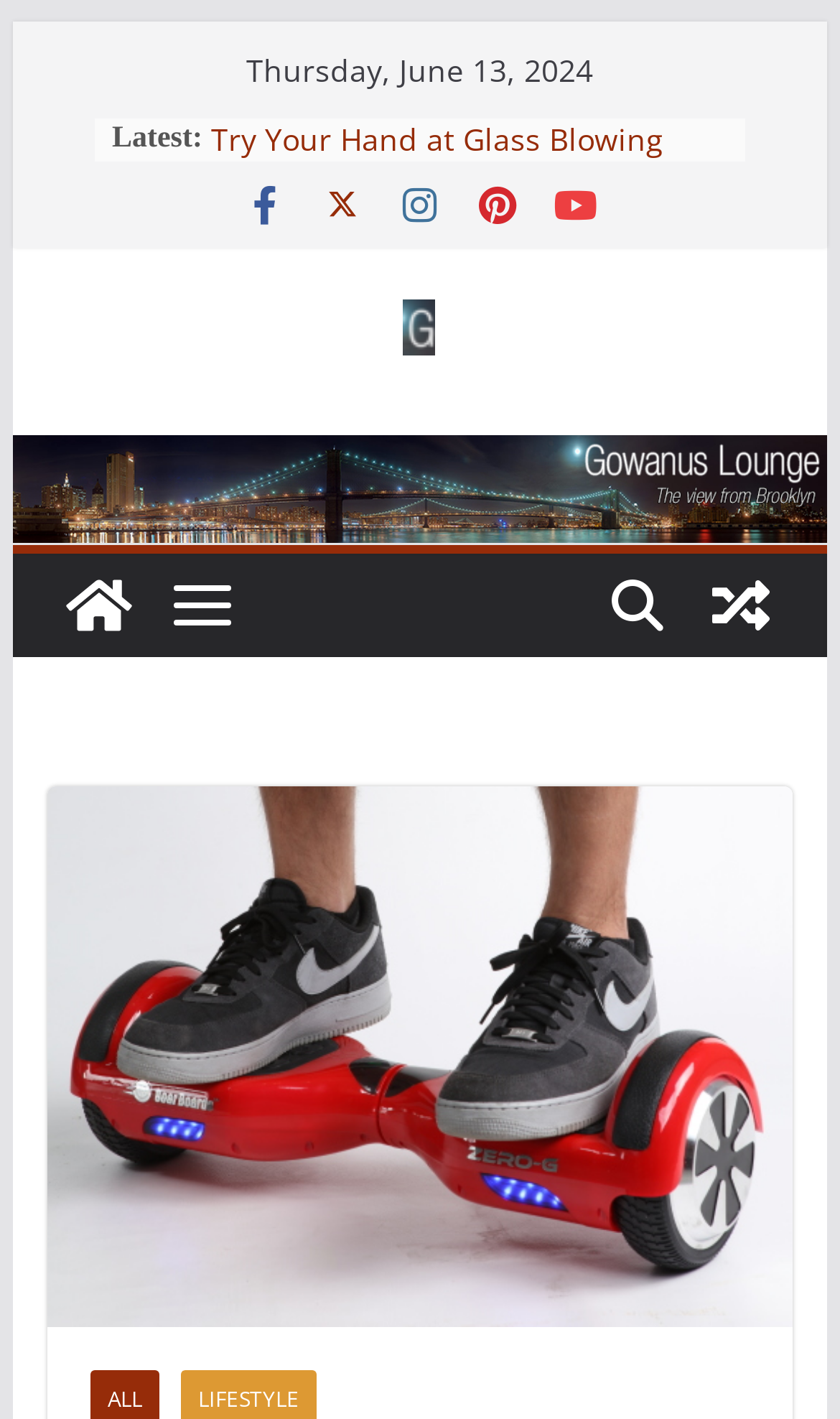With reference to the screenshot, provide a detailed response to the question below:
What is the logo of the website?

The image element with the bounding box coordinates [0.481, 0.211, 0.519, 0.251] is likely the logo of the website, as it is a prominent image with the text 'Gowanus Lounge' and is placed at the top of the webpage.